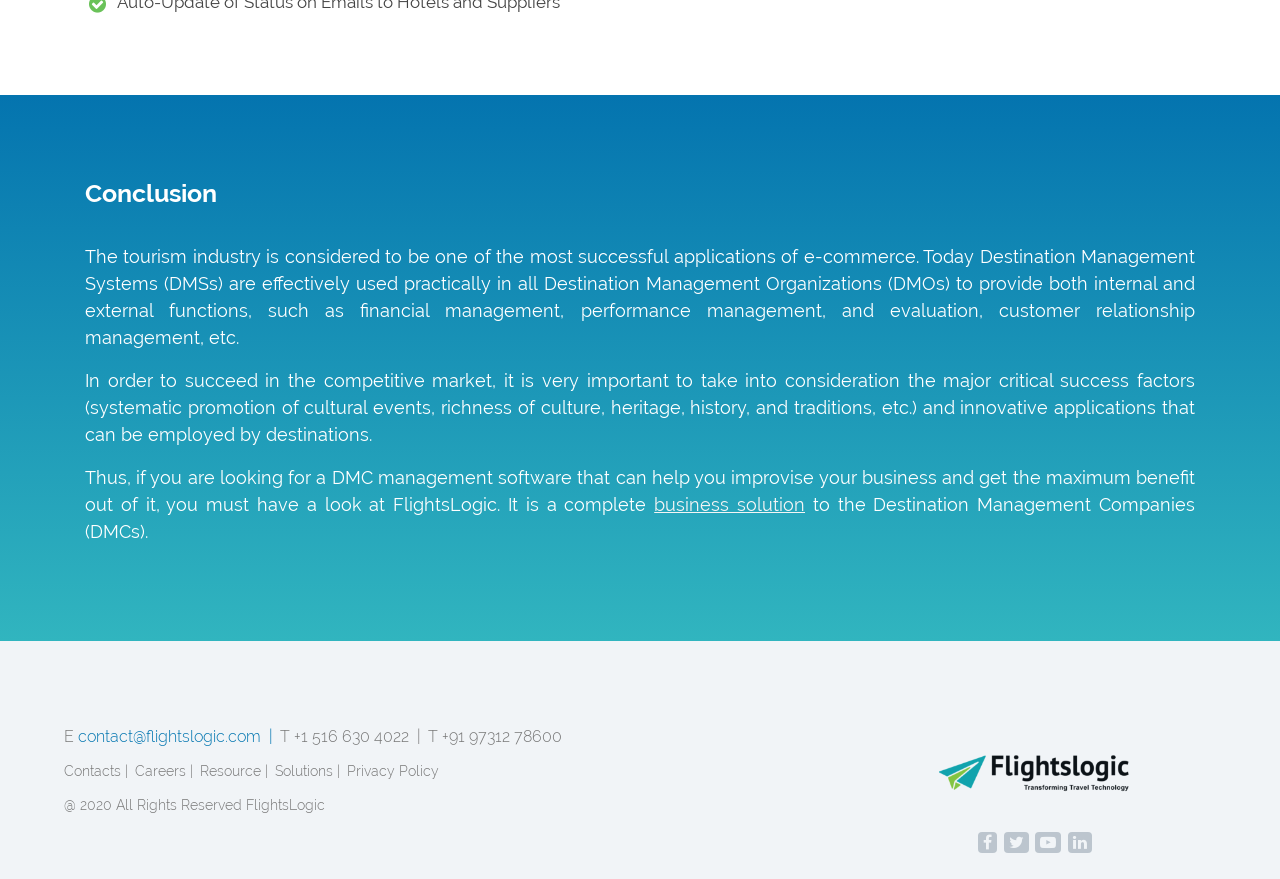Specify the bounding box coordinates of the area that needs to be clicked to achieve the following instruction: "Read more about 'Stair Lifts NJ'".

None